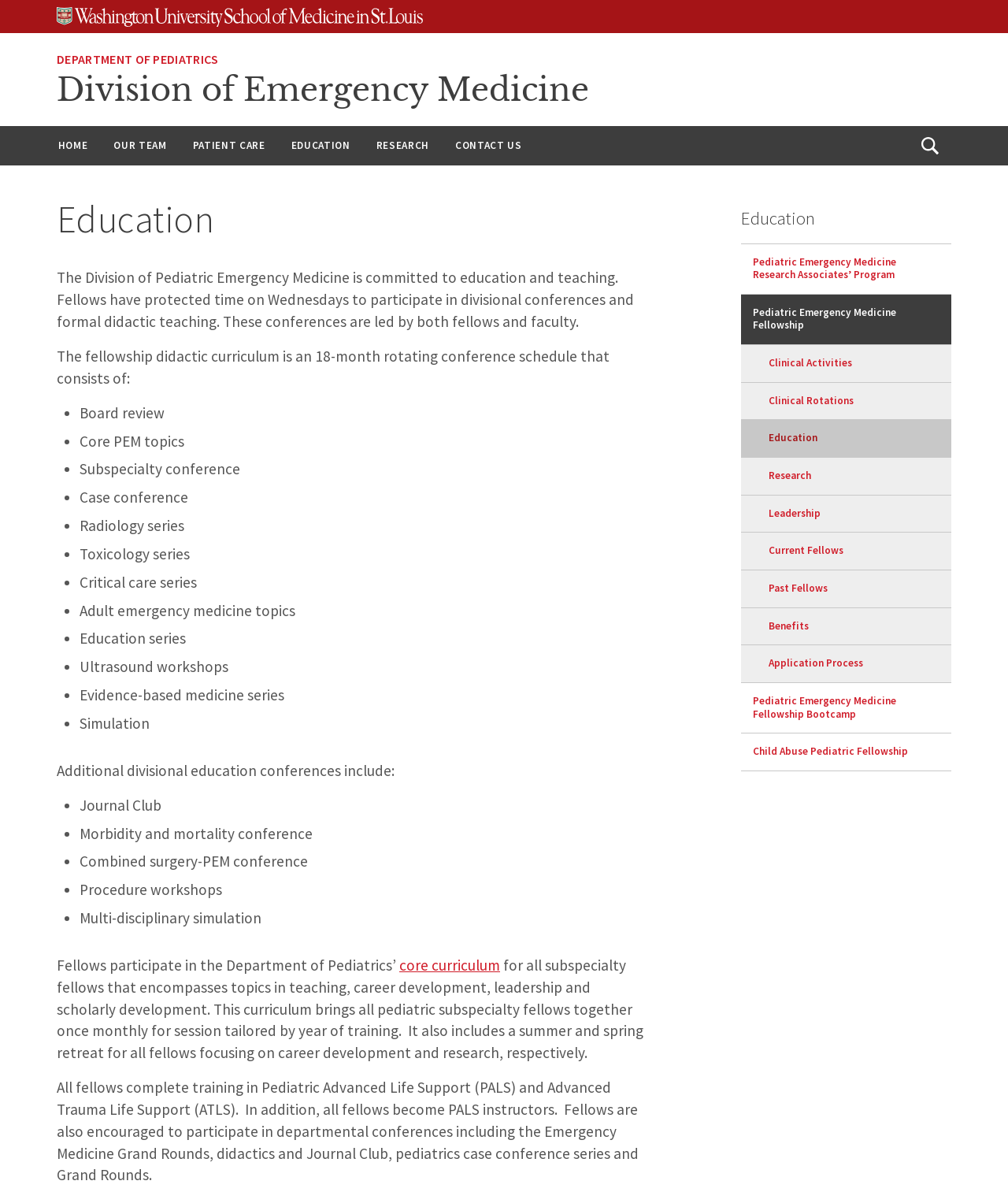Utilize the information from the image to answer the question in detail:
What is the name of the program that fellows become instructors in?

I found the answer by reading the StaticText 'All fellows complete training in Pediatric Advanced Life Support (PALS) and Advanced Trauma Life Support (ATLS). In addition, all fellows become PALS instructors.' with bounding box coordinates [0.056, 0.904, 0.634, 0.994]. This text describes the program where fellows become instructors.